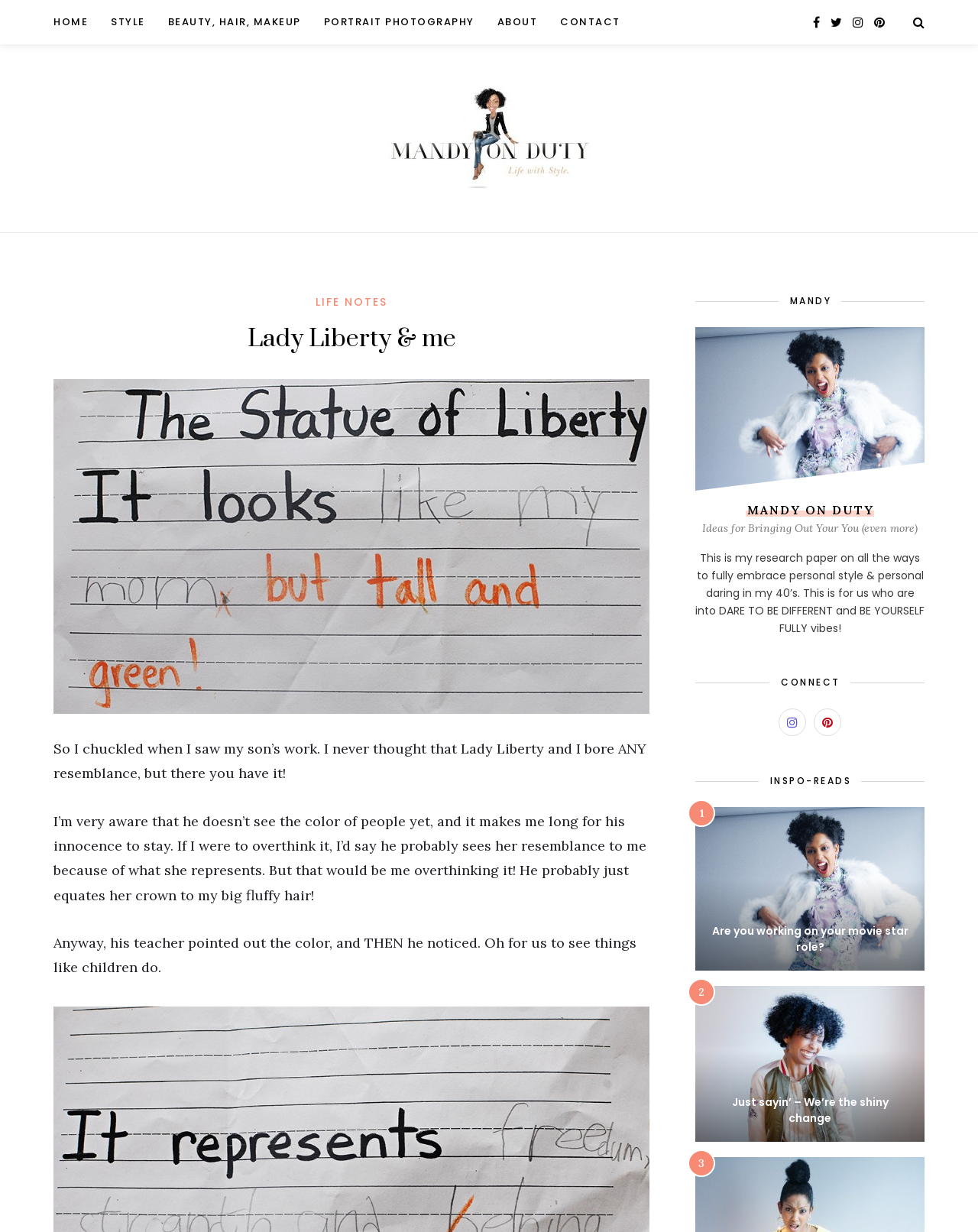Could you identify the text that serves as the heading for this webpage?

Lady Liberty & me